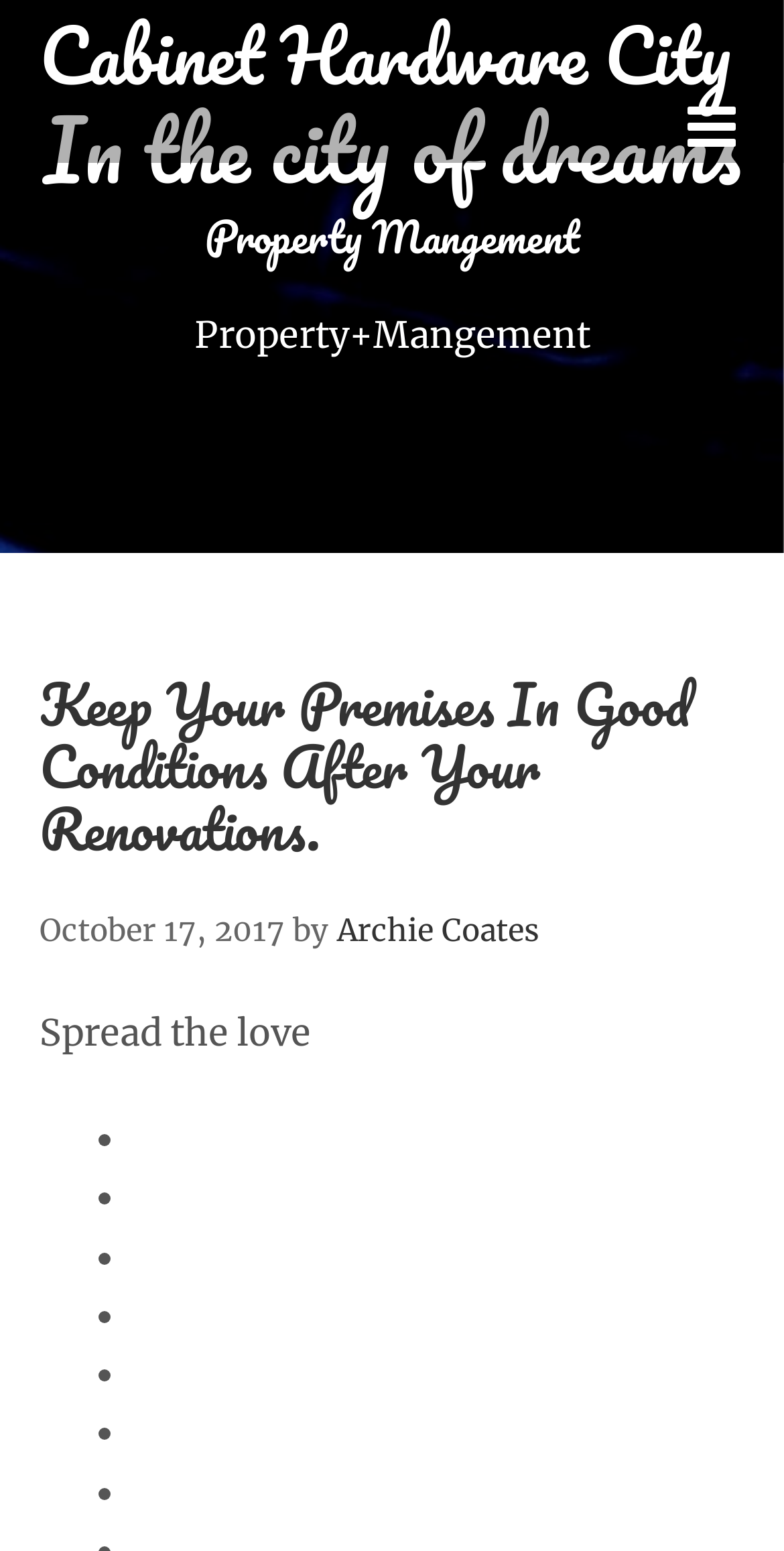Provide an in-depth description of the elements and layout of the webpage.

The webpage is about Property Management and Cabinet Hardware City. At the top, there is a heading "Cabinet Hardware City" followed by a link on the right side. Below this, there are two headings, "In the city of dreams" and "Property Mangement", placed side by side. 

Under these headings, there is a section with a header "Property+Mangement" that contains several elements. On the top, there is a heading "Keep Your Premises In Good Conditions After Your Renovations." with a link to the same text. Below this, there is a timestamp "Tuesday, October 17, 2017, 6:25 am" followed by the text "by" and a link to "Archie Coates". 

Further down, there is a text "Spread the love" and a list of 7 bullet points, represented by "•" markers, arranged vertically.